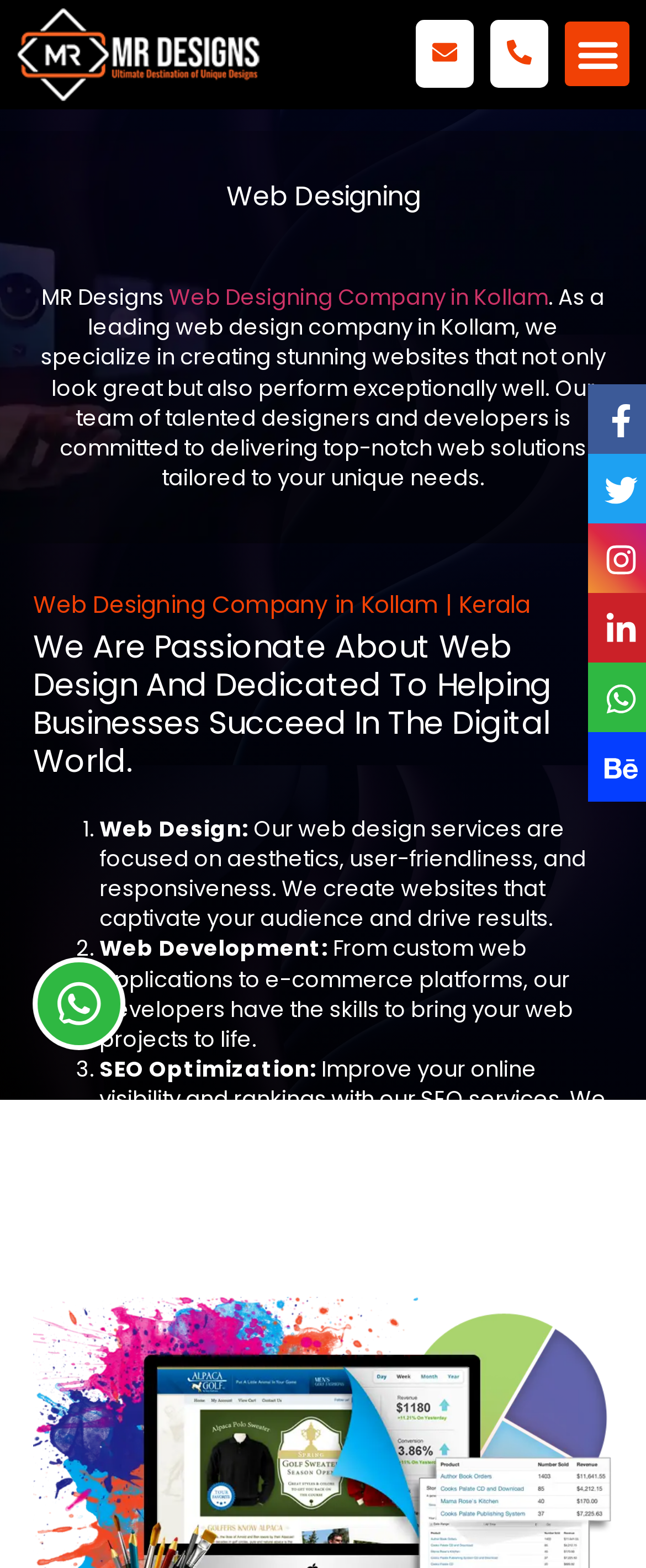What is the principal heading displayed on the webpage?

Web Designing Company in Kollam | Kerala